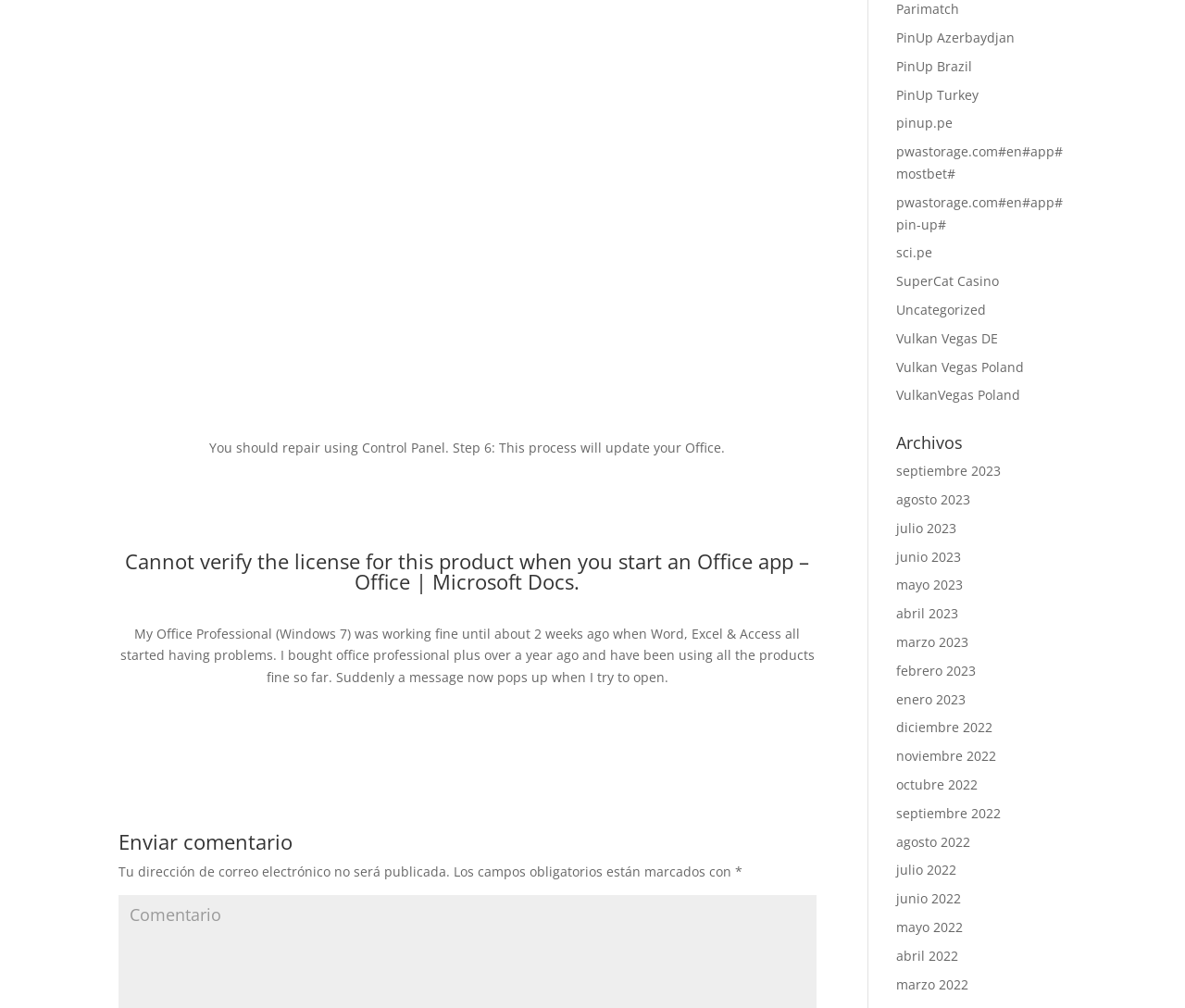Please mark the bounding box coordinates of the area that should be clicked to carry out the instruction: "Share on Facebook".

None